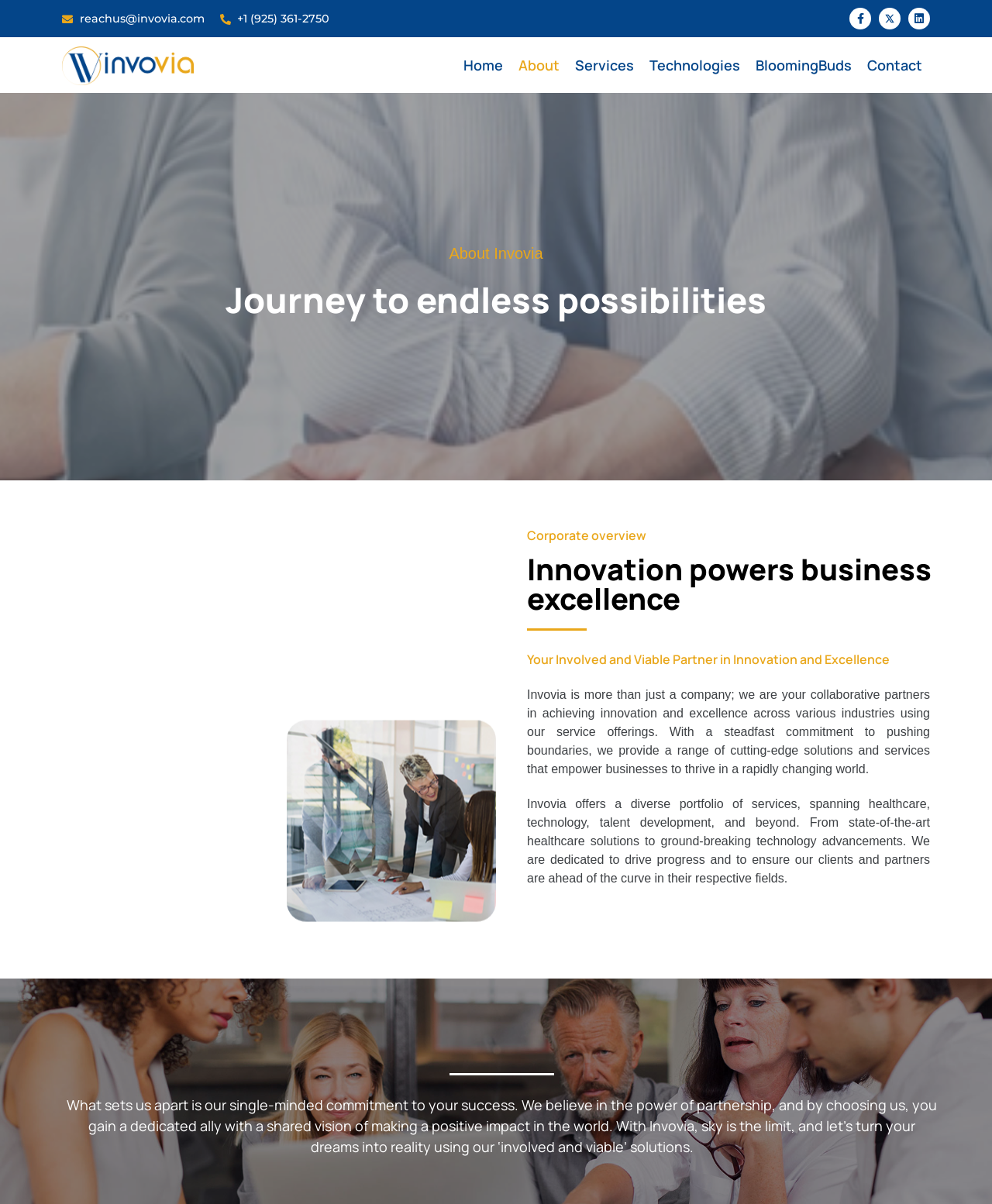Specify the bounding box coordinates of the element's region that should be clicked to achieve the following instruction: "Call Invovia". The bounding box coordinates consist of four float numbers between 0 and 1, in the format [left, top, right, bottom].

[0.221, 0.004, 0.332, 0.027]